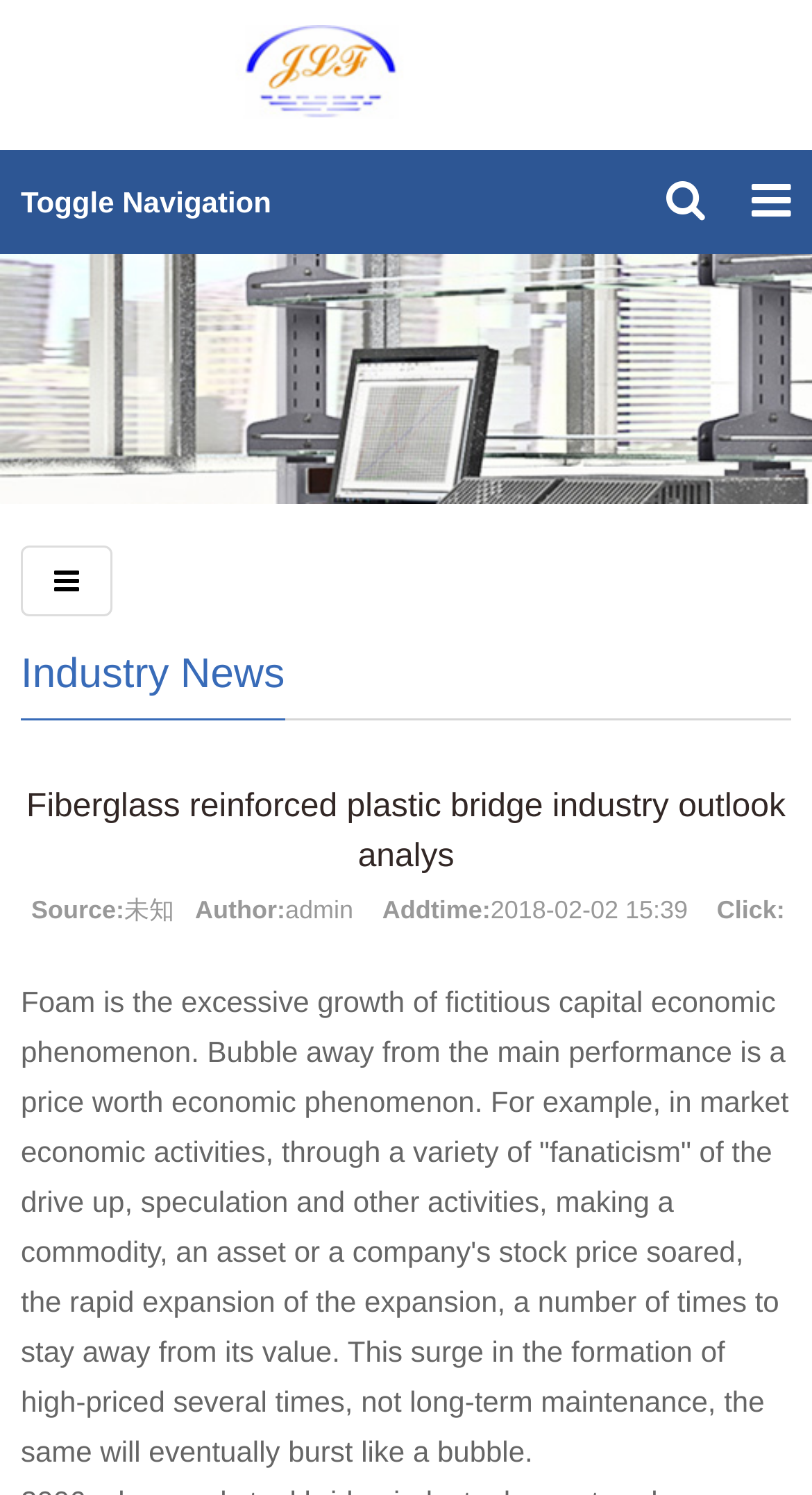Identify the bounding box for the UI element that is described as follows: "title="JINGLUE Composites"".

[0.285, 0.055, 0.715, 0.075]